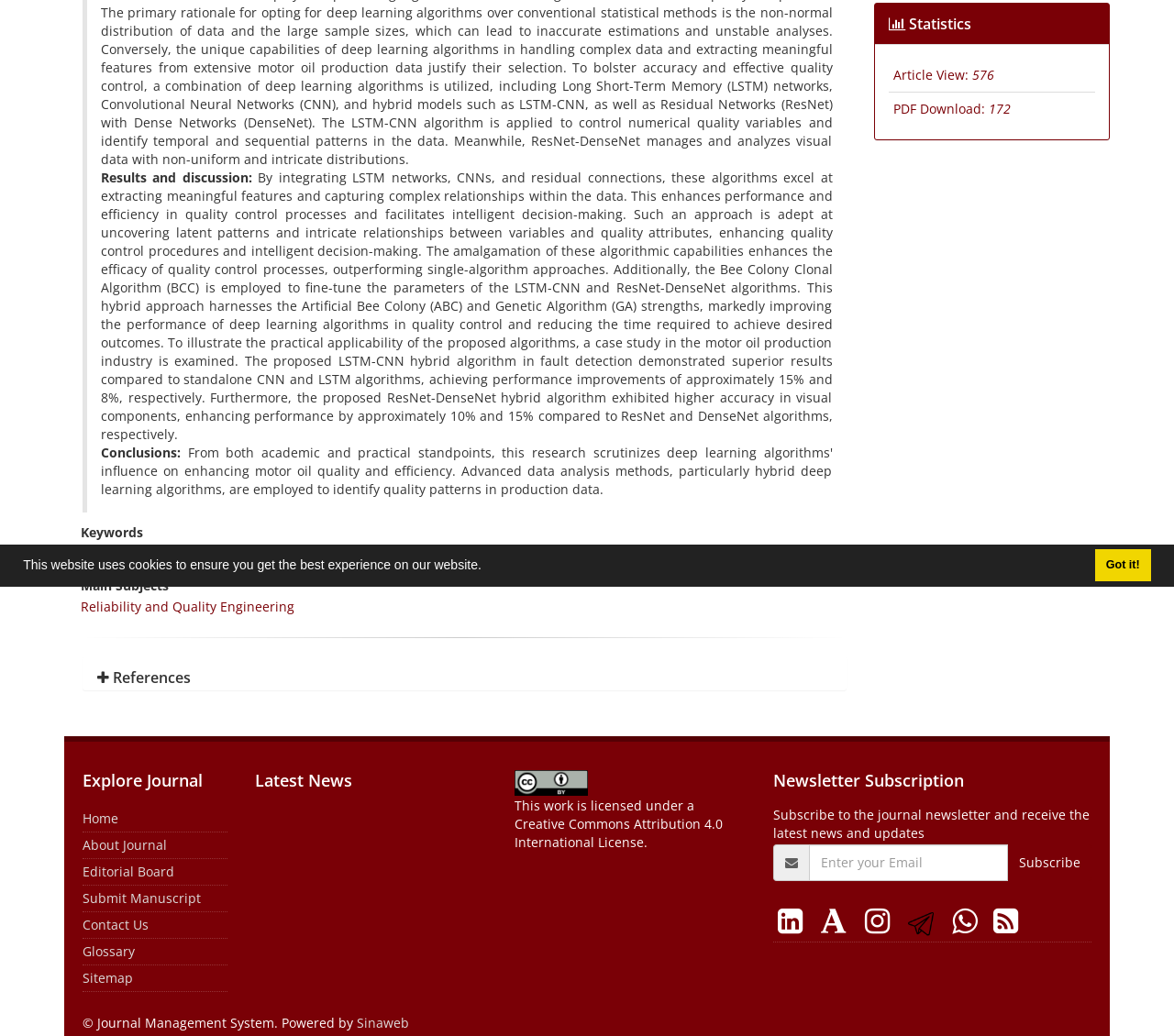Identify the bounding box for the UI element specified in this description: "Sitemap". The coordinates must be four float numbers between 0 and 1, formatted as [left, top, right, bottom].

[0.07, 0.936, 0.113, 0.953]